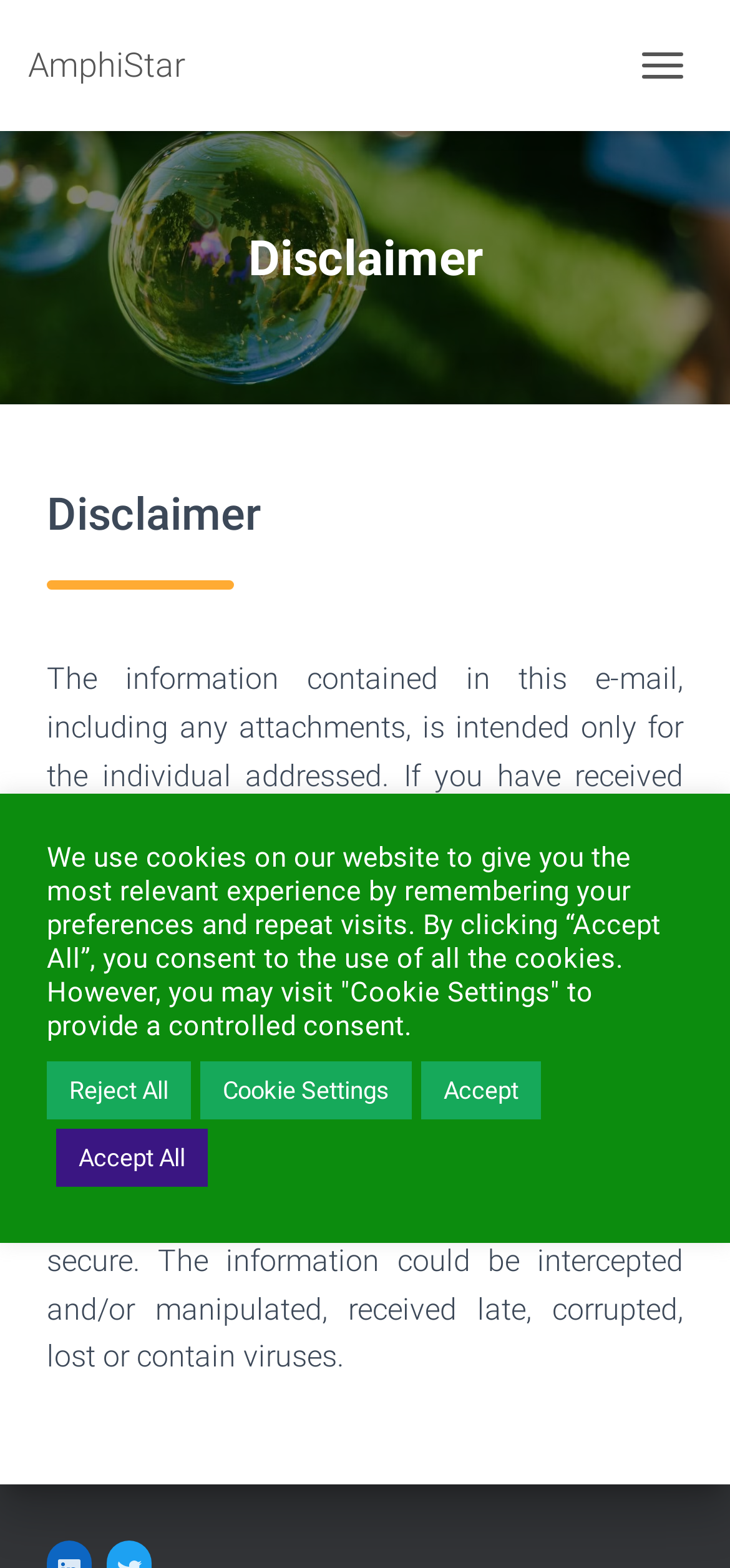What is the topic of the static text?
Based on the screenshot, provide your answer in one word or phrase.

Email confidentiality